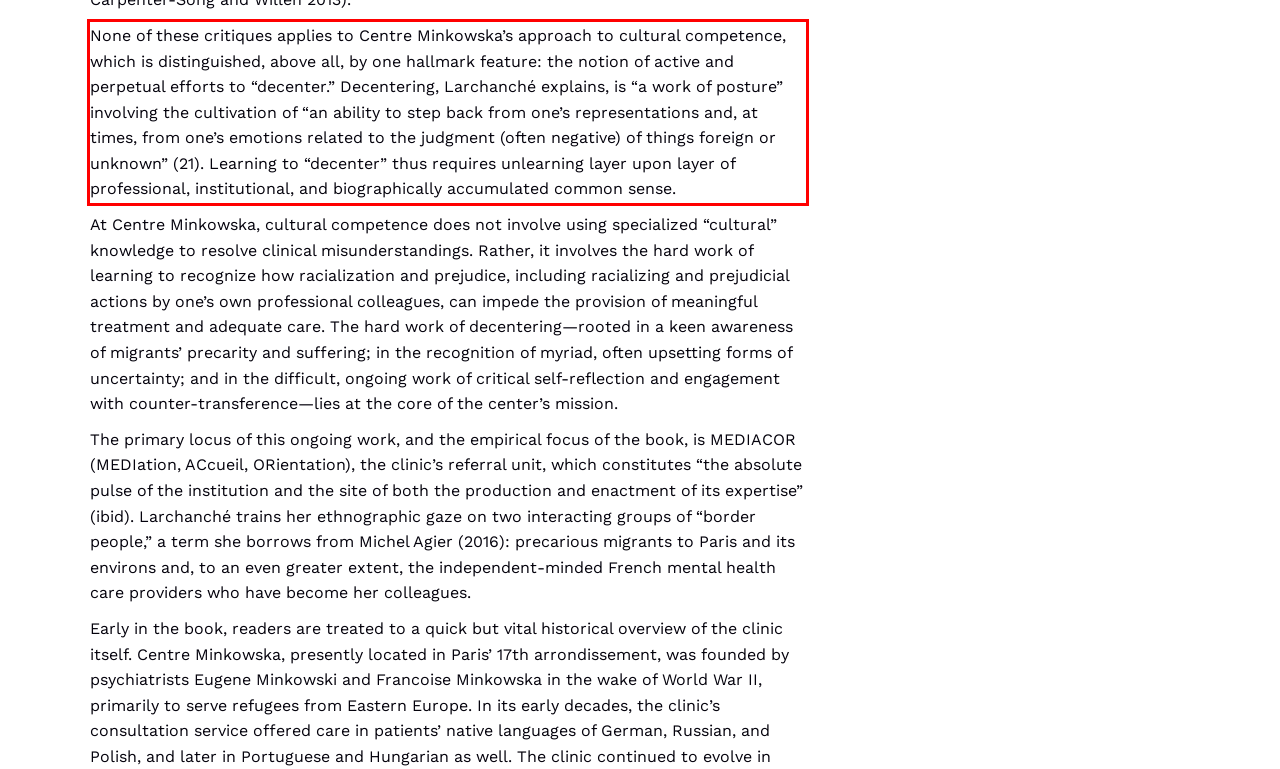Within the provided webpage screenshot, find the red rectangle bounding box and perform OCR to obtain the text content.

None of these critiques applies to Centre Minkowska’s approach to cultural competence, which is distinguished, above all, by one hallmark feature: the notion of active and perpetual efforts to “decenter.” Decentering, Larchanché explains, is “a work of posture” involving the cultivation of “an ability to step back from one’s representations and, at times, from one’s emotions related to the judgment (often negative) of things foreign or unknown” (21). Learning to “decenter” thus requires unlearning layer upon layer of professional, institutional, and biographically accumulated common sense.